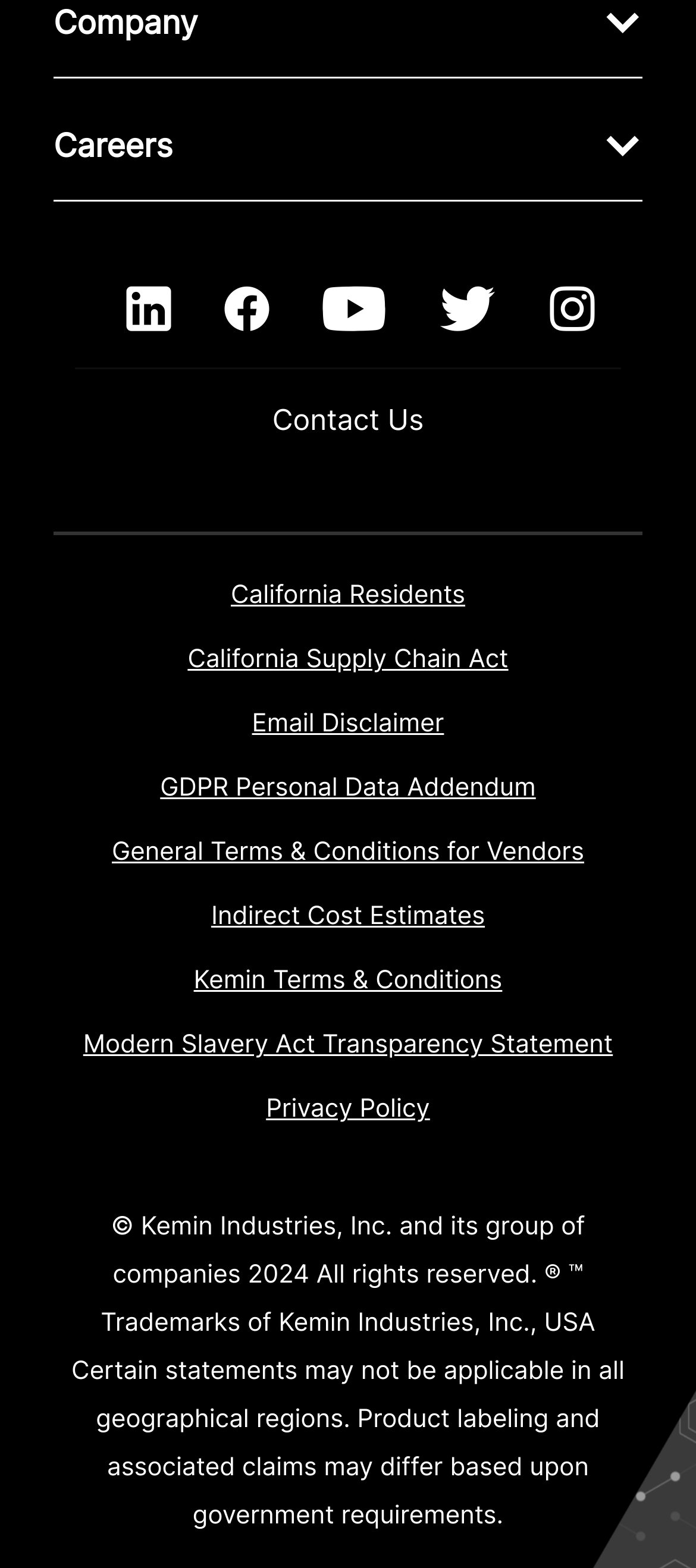Identify the bounding box coordinates for the element you need to click to achieve the following task: "Read Privacy Policy". The coordinates must be four float values ranging from 0 to 1, formatted as [left, top, right, bottom].

[0.382, 0.698, 0.618, 0.717]